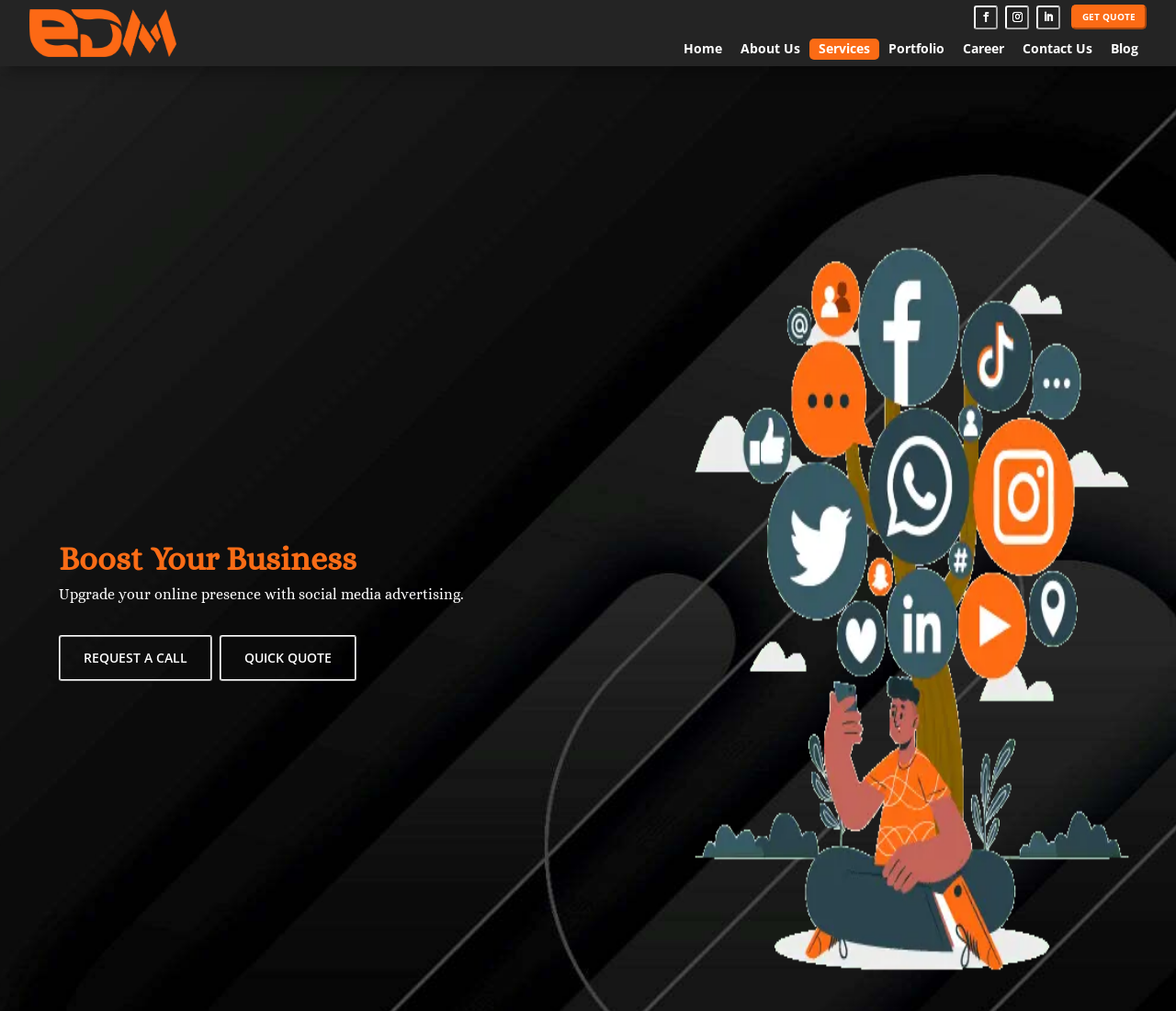Based on what you see in the screenshot, provide a thorough answer to this question: What is the alternative to 'GET QUOTE'?

In addition to the 'GET QUOTE' button, the webpage also provides an alternative option 'REQUEST A CALL' which allows users to request a call instead of getting a quote.